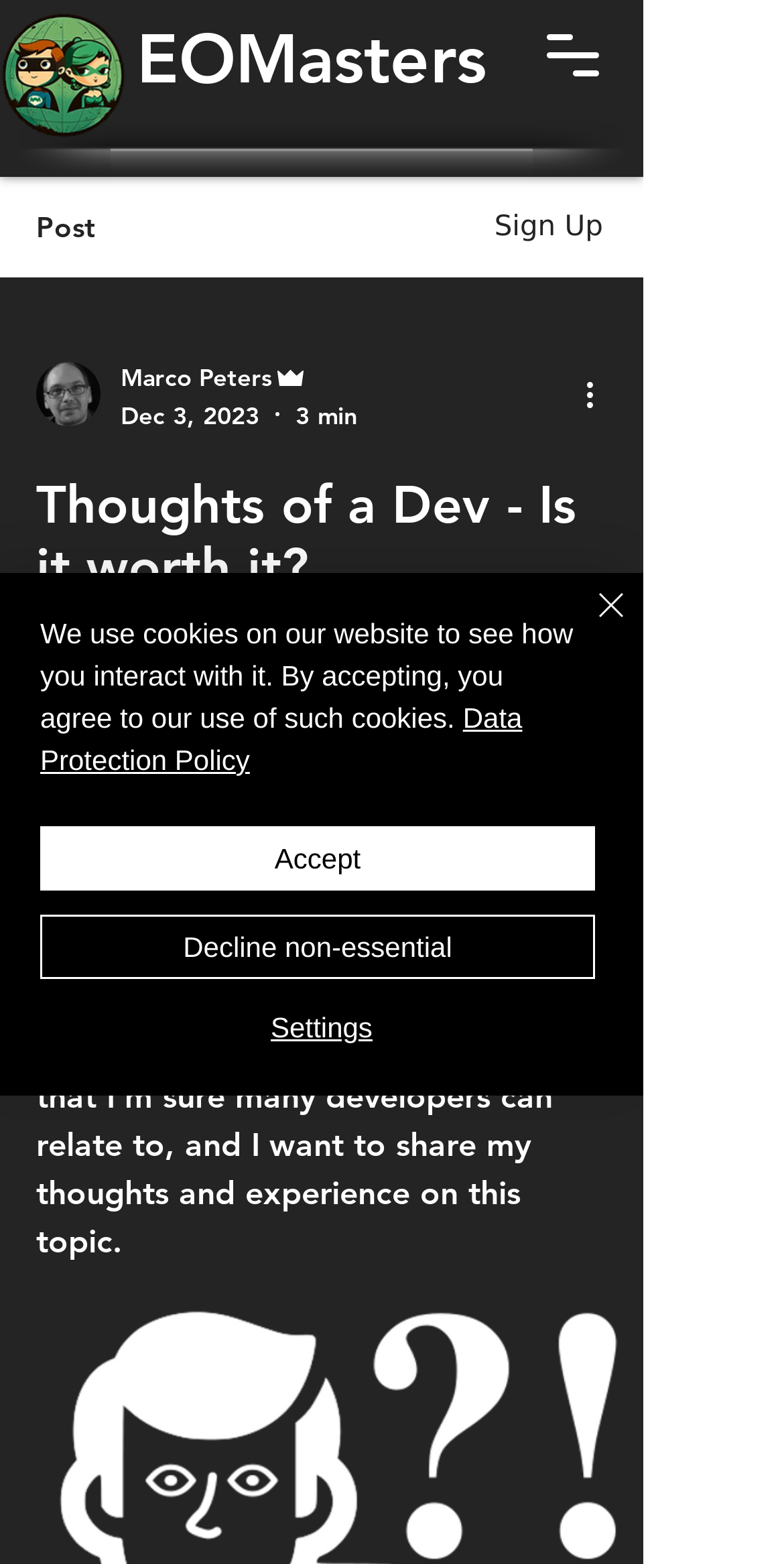Determine the bounding box coordinates for the area you should click to complete the following instruction: "View the blog post".

[0.046, 0.303, 0.774, 0.384]